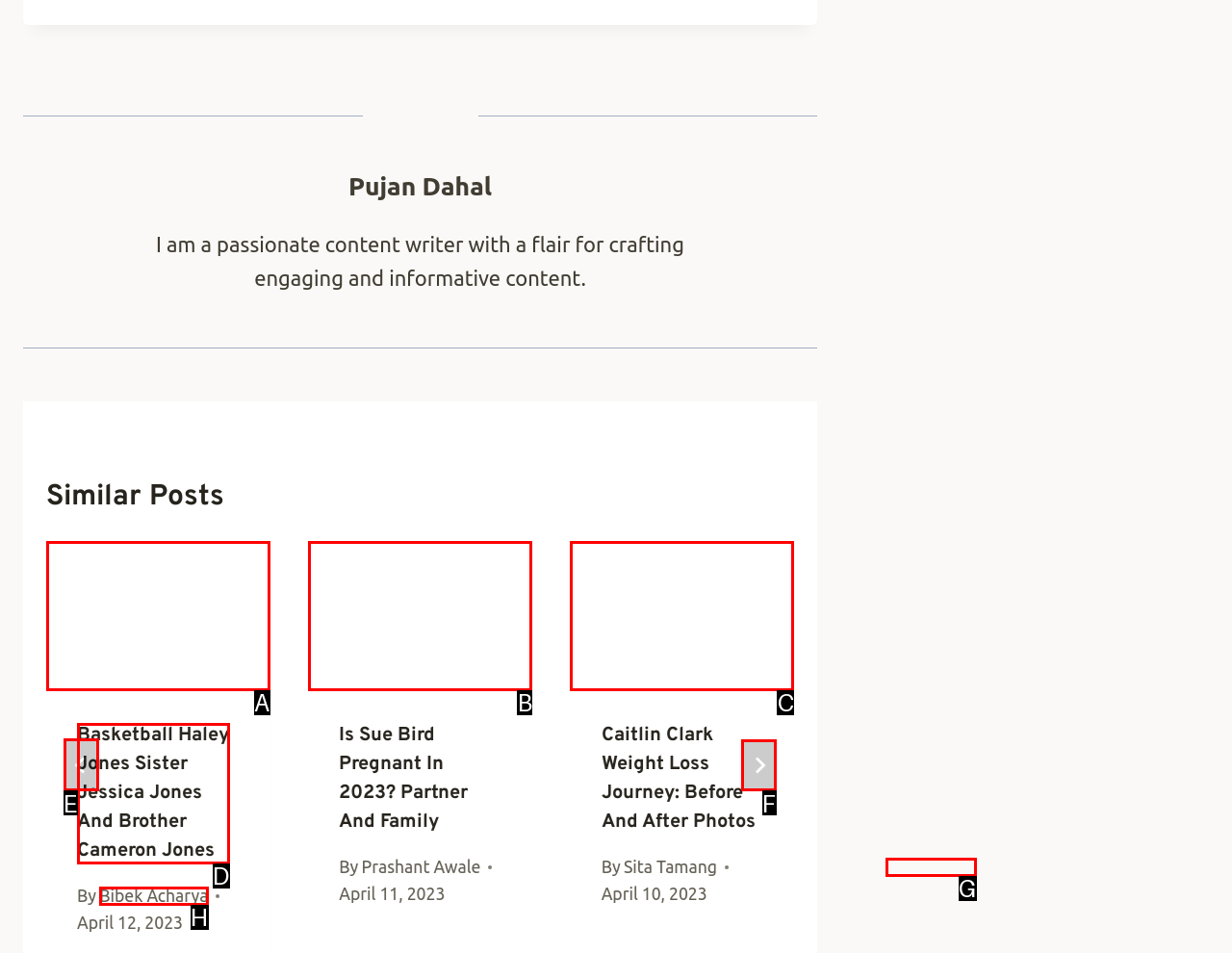Please indicate which option's letter corresponds to the task: Click on the 'Next' button by examining the highlighted elements in the screenshot.

F